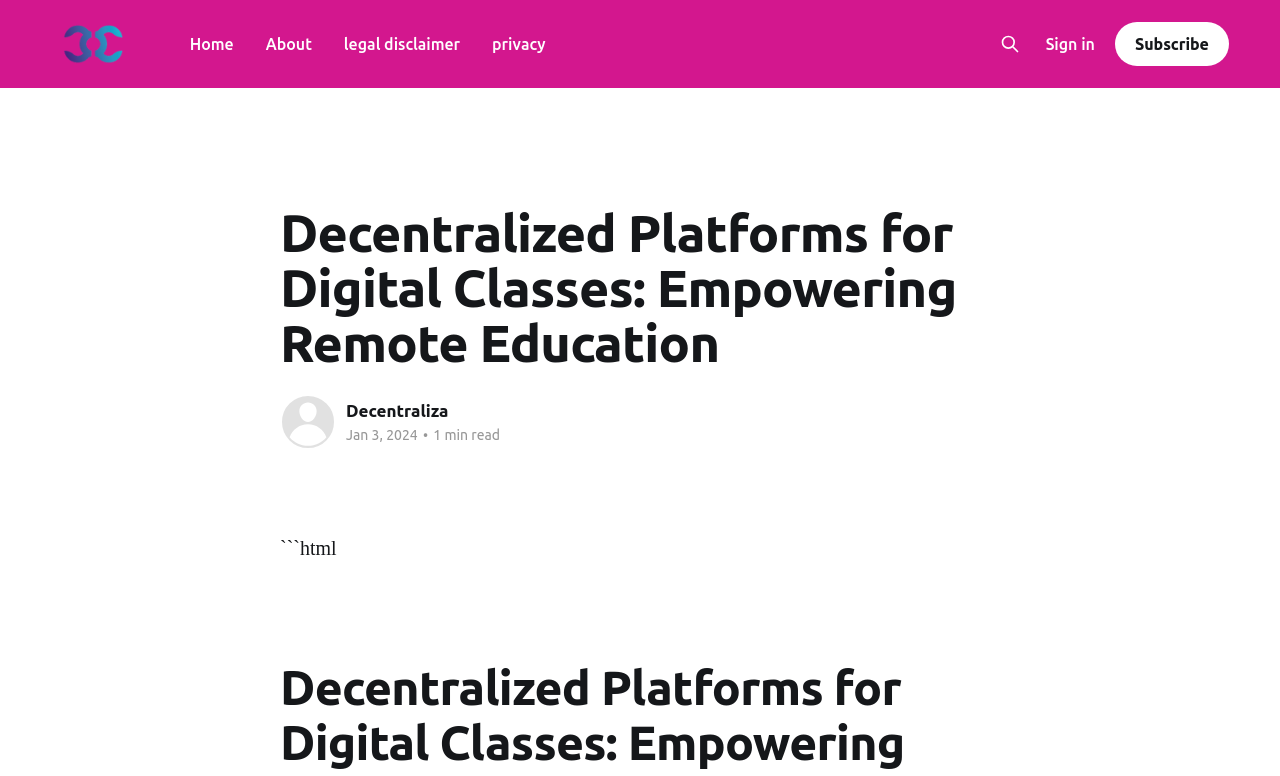Give a detailed explanation of the elements present on the webpage.

The webpage is about decentralized platforms for digital classes, focusing on empowering remote education. At the top-left corner, there is a logo with the text "Decentraliza" which is also a link. Next to it, there are four links: "Home", "About", "Legal Disclaimer", and "Privacy", aligned horizontally.

On the top-right corner, there is a button with an image, followed by two links: "Sign in" and "Subscribe". Below the top section, there is a large heading that repeats the title "Decentralized Platforms for Digital Classes: Empowering Remote Education".

The main content area is divided into sections. The first section has a heading "Decentraliza" with a link and an image. Below it, there is a time stamp "Jan 3, 2024" with a "1 min read" label. The section also contains a static text "•" separating the time stamp and the read time label.

The webpage also contains a code snippet section, indicated by the static text "```html" at the bottom of the page. Overall, the webpage has a simple and organized structure, with clear headings and concise text.